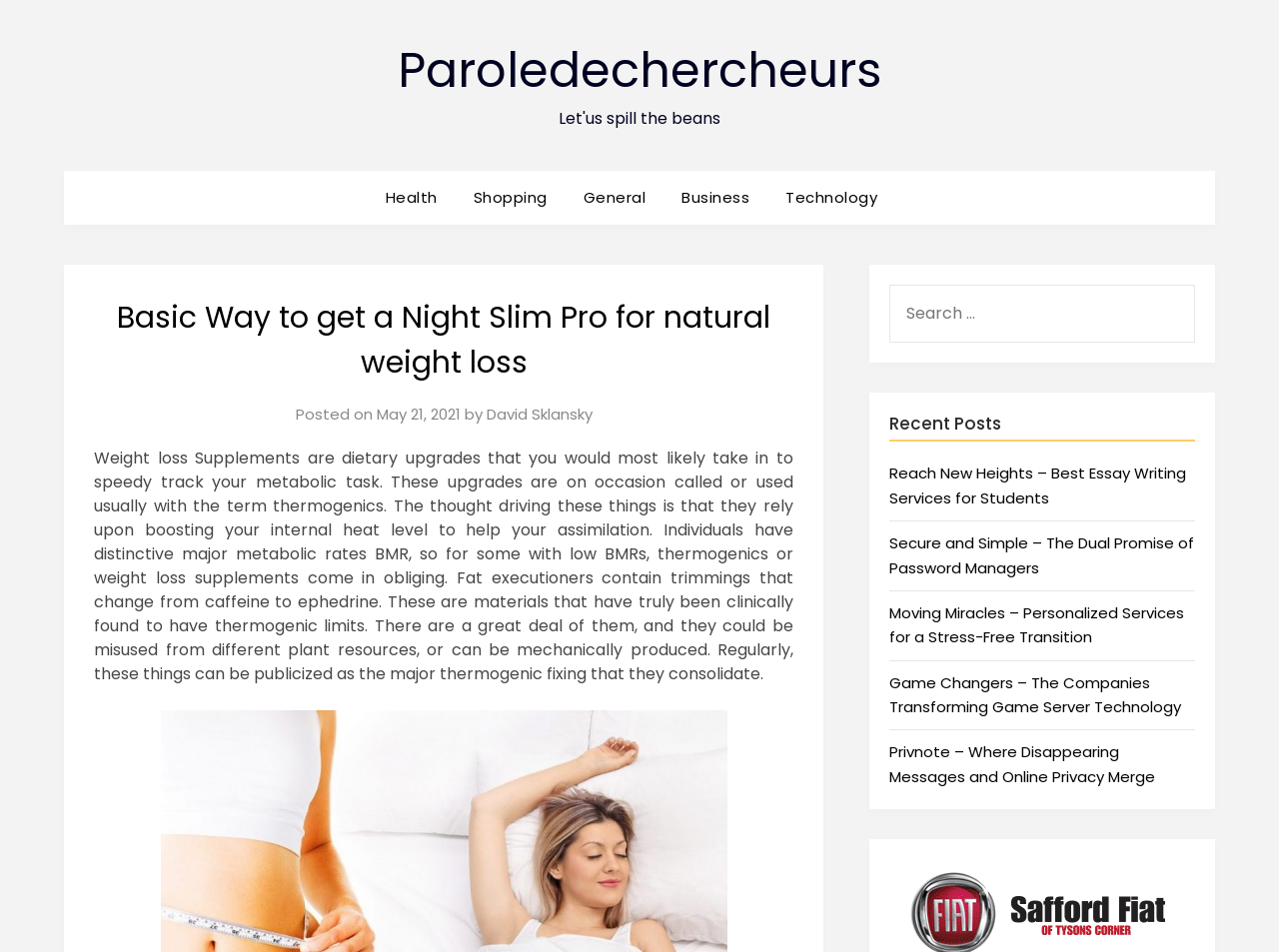Using the information in the image, give a detailed answer to the following question: What is the category of the article about Night Slim Pro?

The webpage has a navigation section with links to different categories, and the article about Night Slim Pro falls under the 'Health' category.